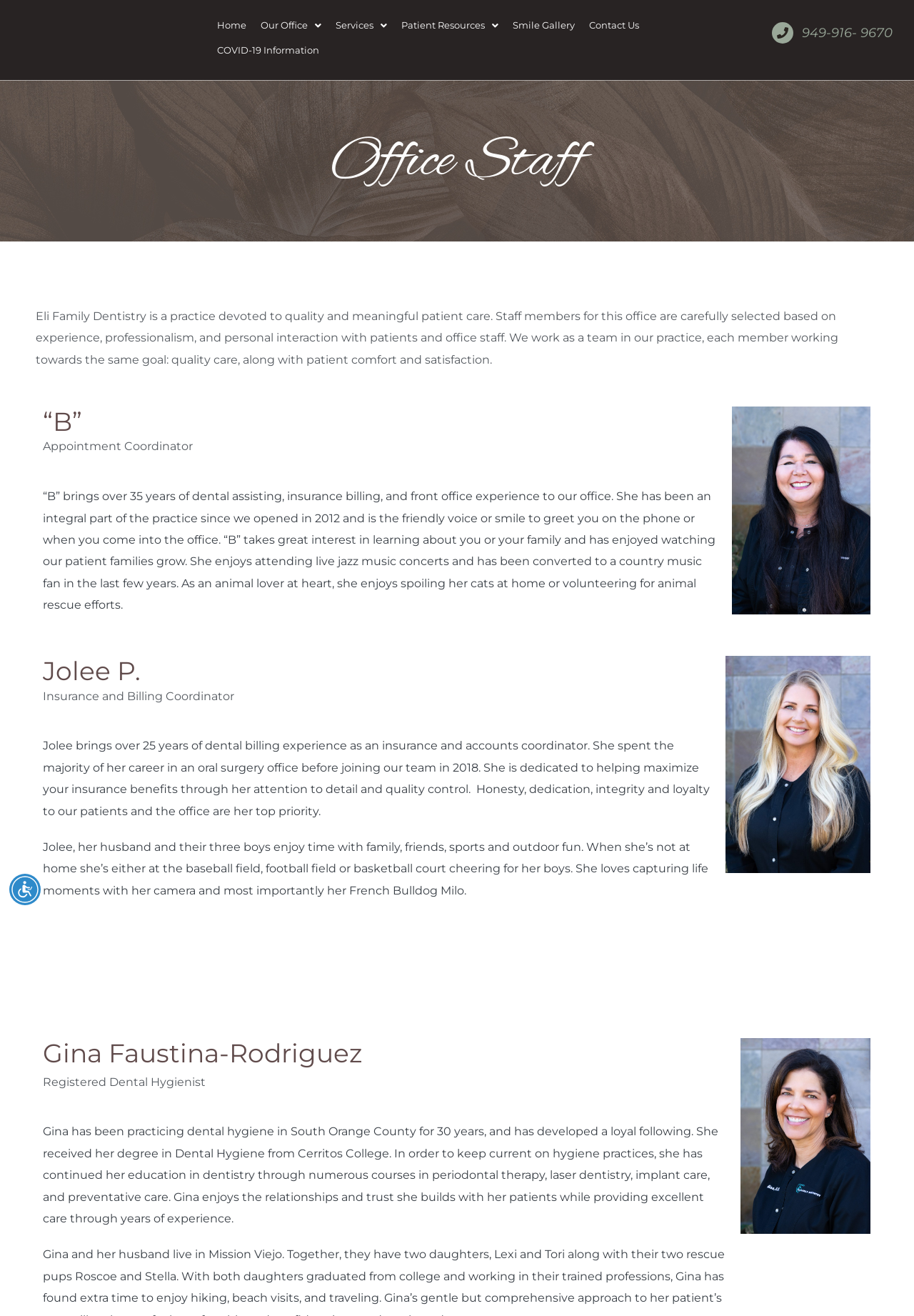Determine the bounding box coordinates of the area to click in order to meet this instruction: "Contact us through the 'Contact Us' link".

None